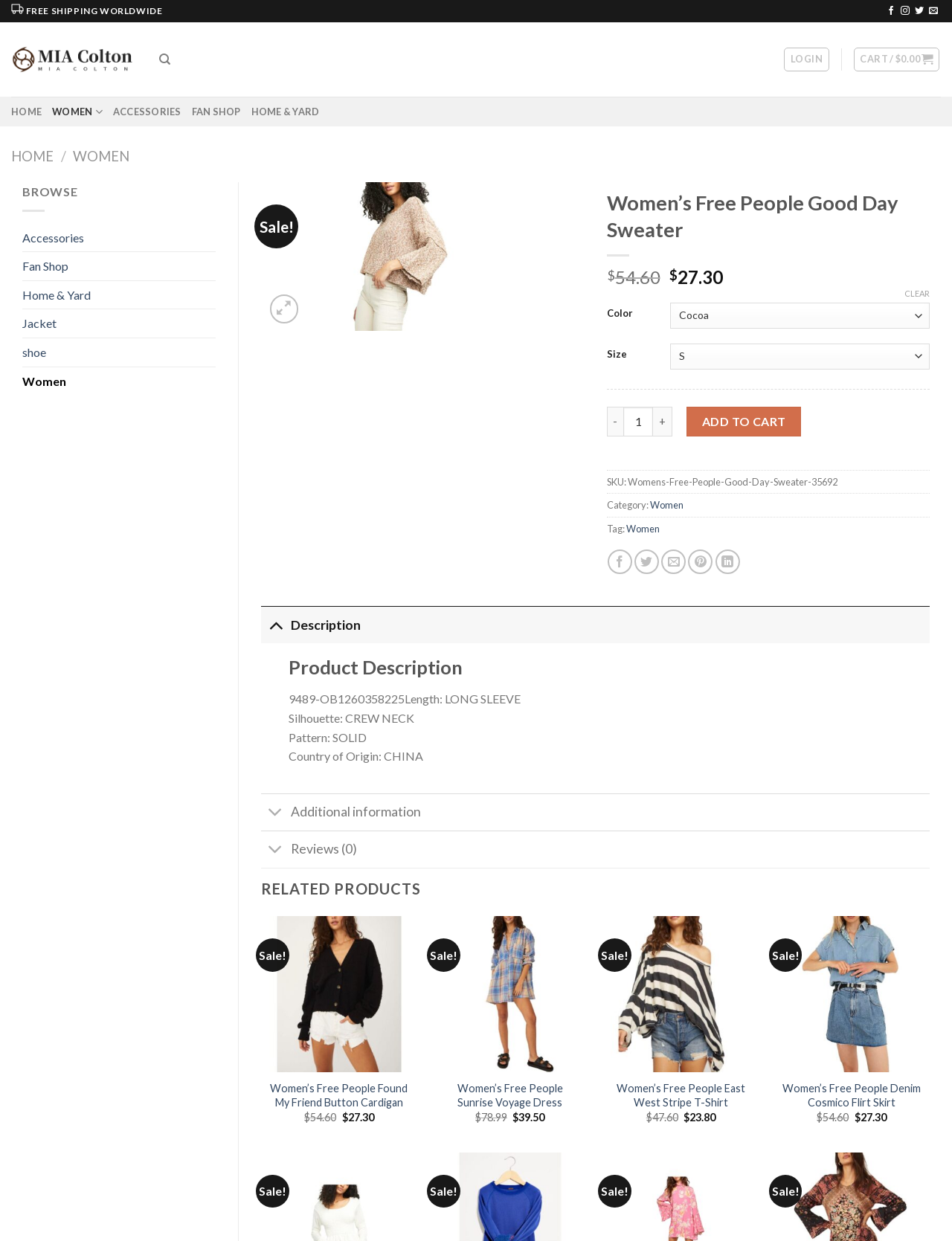Using the information in the image, could you please answer the following question in detail:
What is the pattern of the sweater?

I found the answer by looking at the text 'Pattern: SOLID' which is located in the product description section.